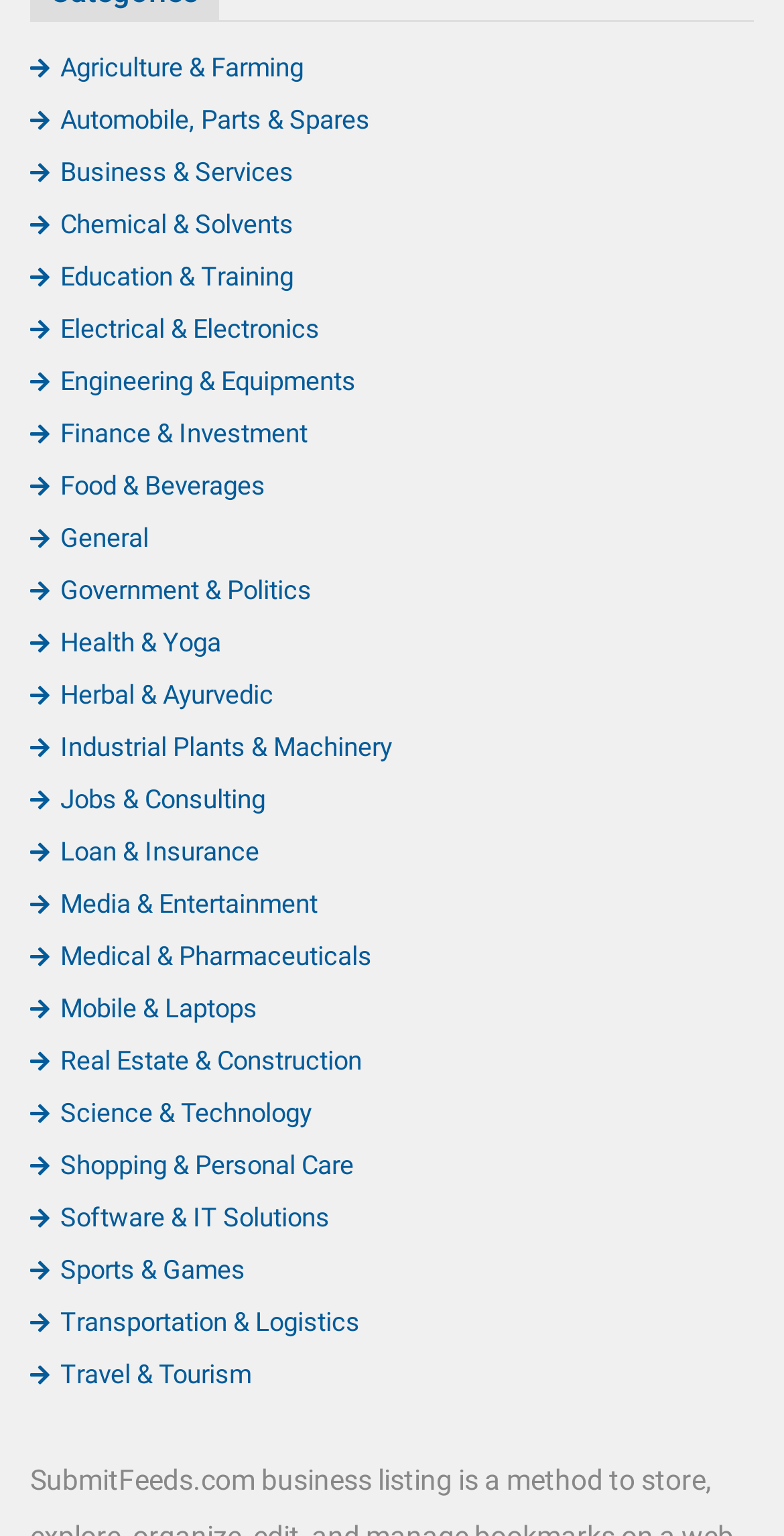Please find and report the bounding box coordinates of the element to click in order to perform the following action: "Discover Travel & Tourism". The coordinates should be expressed as four float numbers between 0 and 1, in the format [left, top, right, bottom].

[0.038, 0.885, 0.321, 0.905]